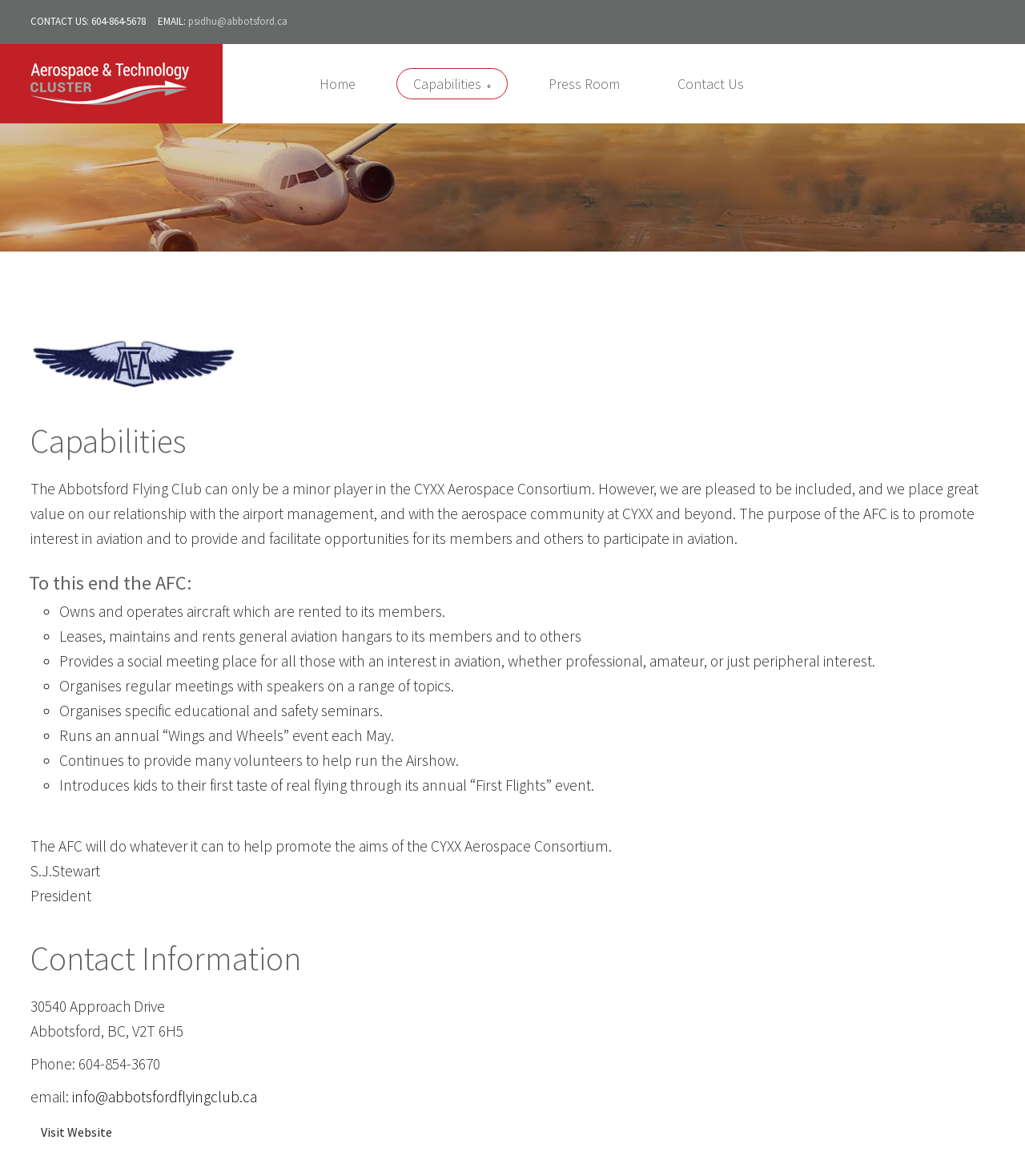Can you show the bounding box coordinates of the region to click on to complete the task described in the instruction: "Click the 'Home' link"?

[0.311, 0.064, 0.347, 0.078]